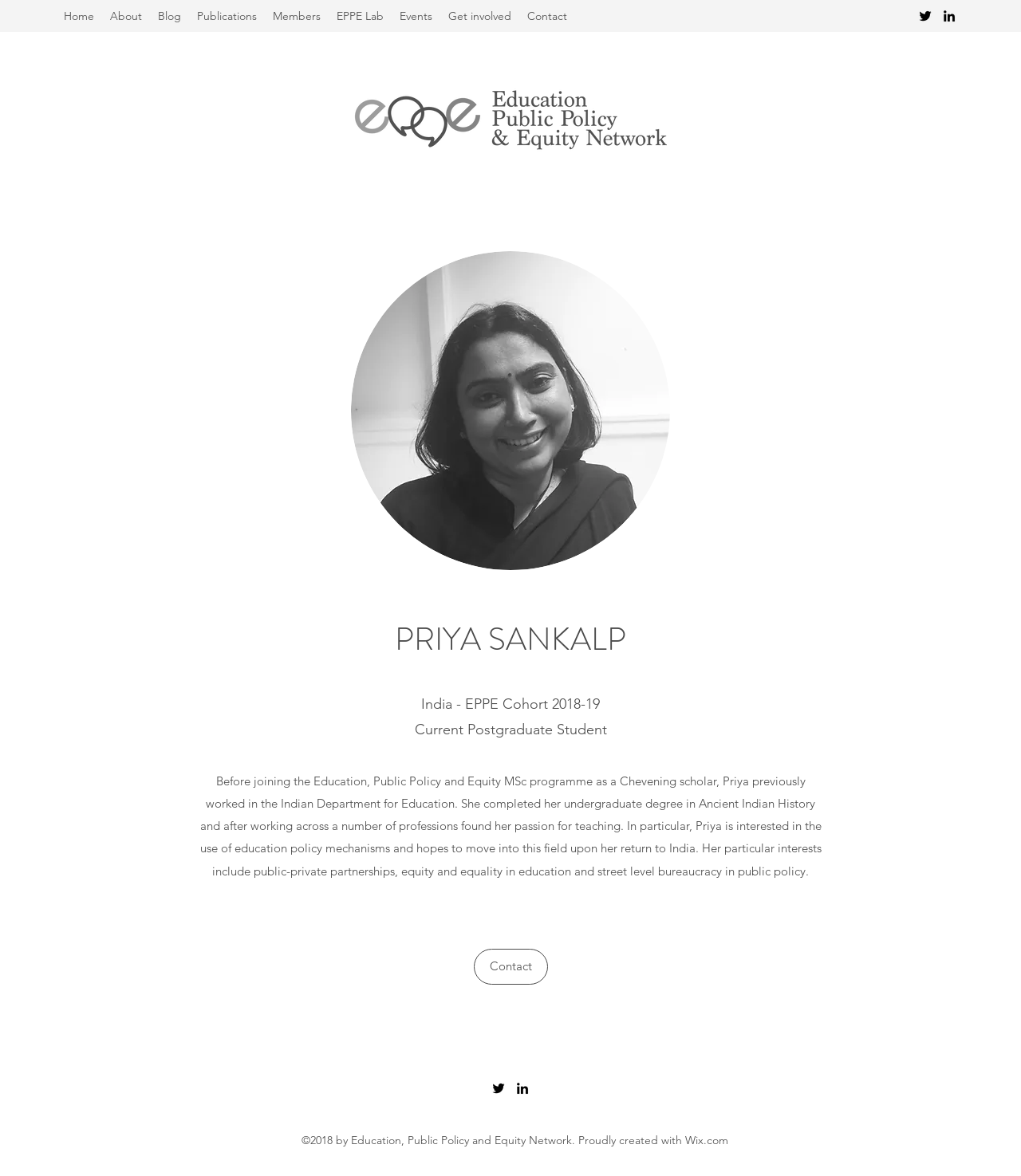Describe the webpage meticulously, covering all significant aspects.

The webpage is a member profile page for Priya Sankalp, featuring her profile information and a navigation menu. At the top left, there is a navigation menu with 9 links: Home, About, Blog, Publications, Members, EPPE Lab, Events, Get involved, and Contact. 

To the right of the navigation menu, there is a social bar with two links: Twitter and LinkedIn, each accompanied by an image. Below the navigation menu, there is a large image of the EPPE logo.

The main content of the page is divided into two sections. On the left, there is a profile picture of Priya Sankalp. On the right, there is a heading with her name, followed by her profile information, including her current postgraduate student status, her background, and her interests. 

Below the profile information, there is a link to contact Priya Sankalp. At the bottom of the page, there is a social bar with Twitter and LinkedIn links, each accompanied by an image, and a copyright notice that reads "©2018 by Education, Public Policy and Equity Network. Proudly created with Wix.com".